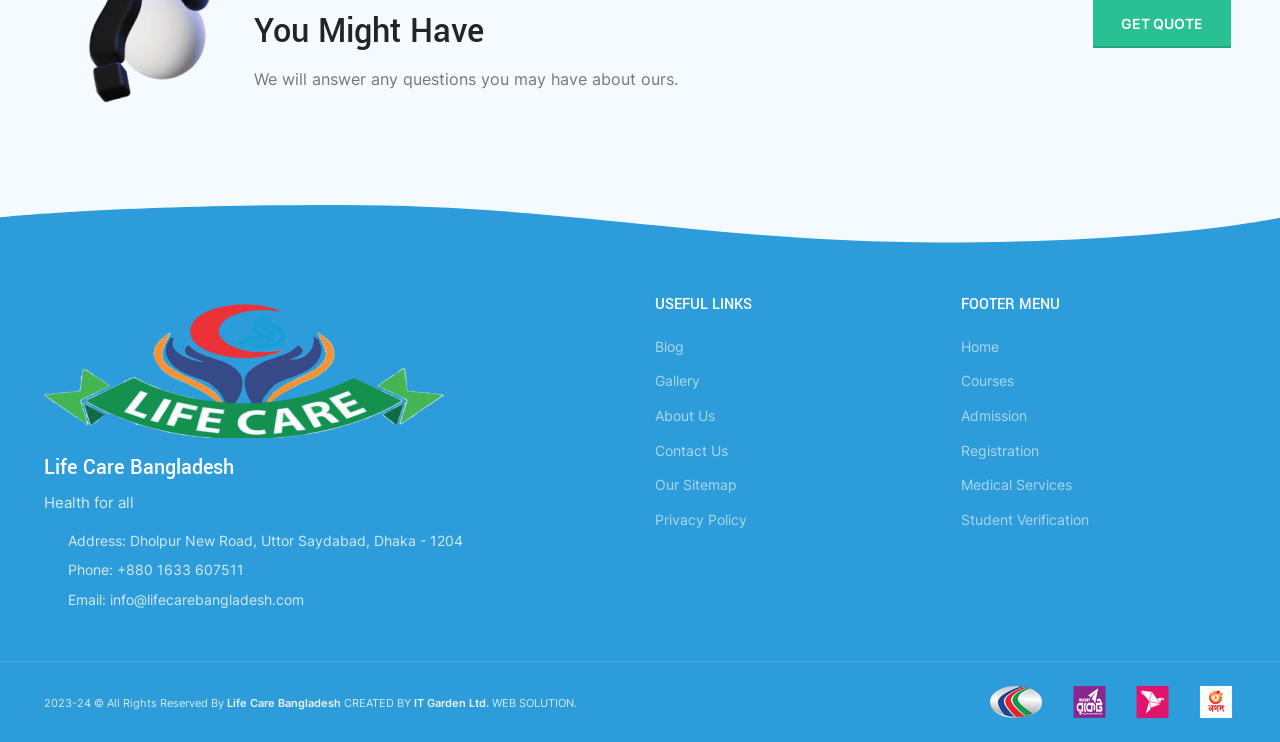What is the phone number of Life Care Bangladesh?
Refer to the image and provide a concise answer in one word or phrase.

+880 1633 607511